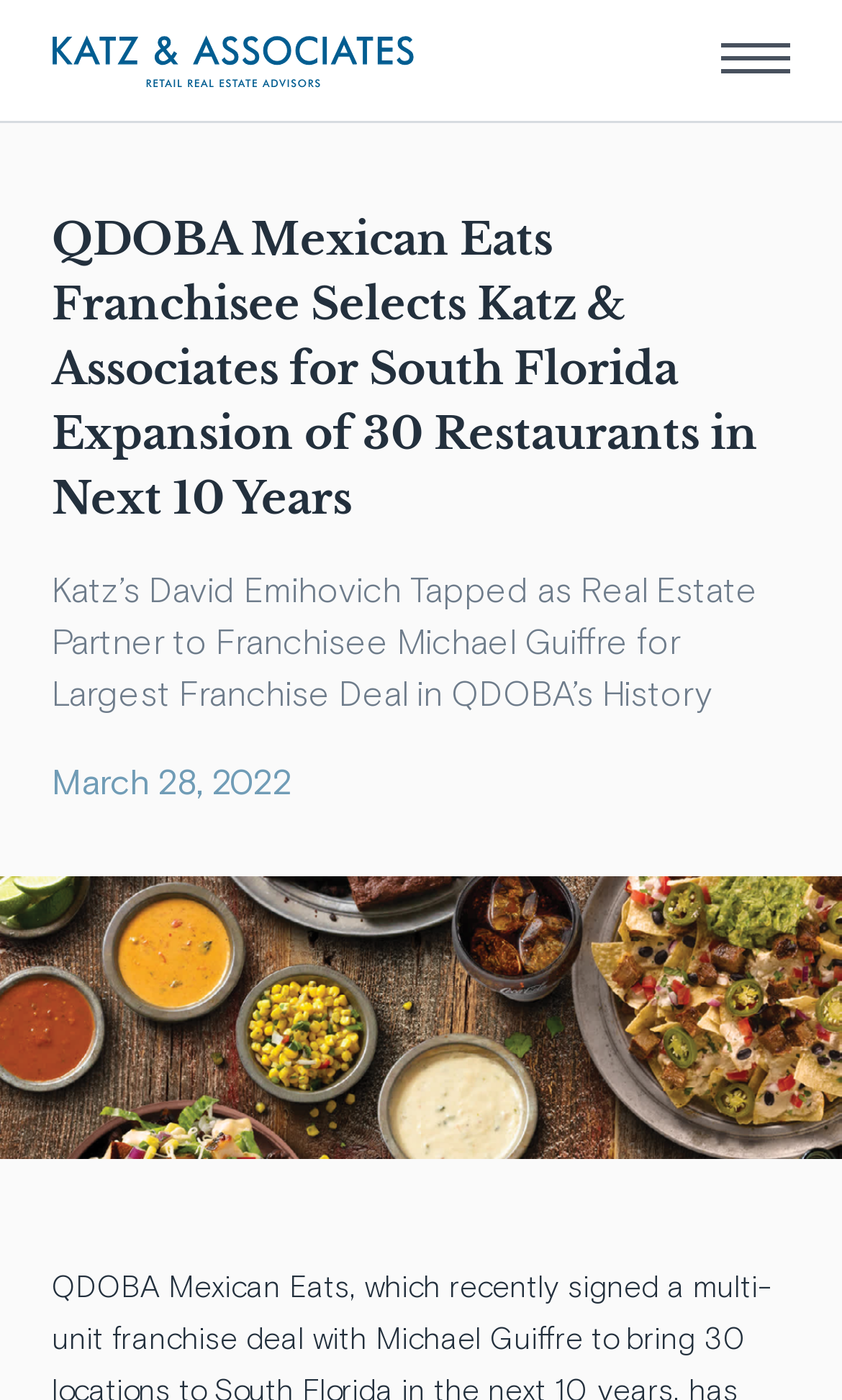Provide the bounding box coordinates of the UI element this sentence describes: "Webcasts".

None